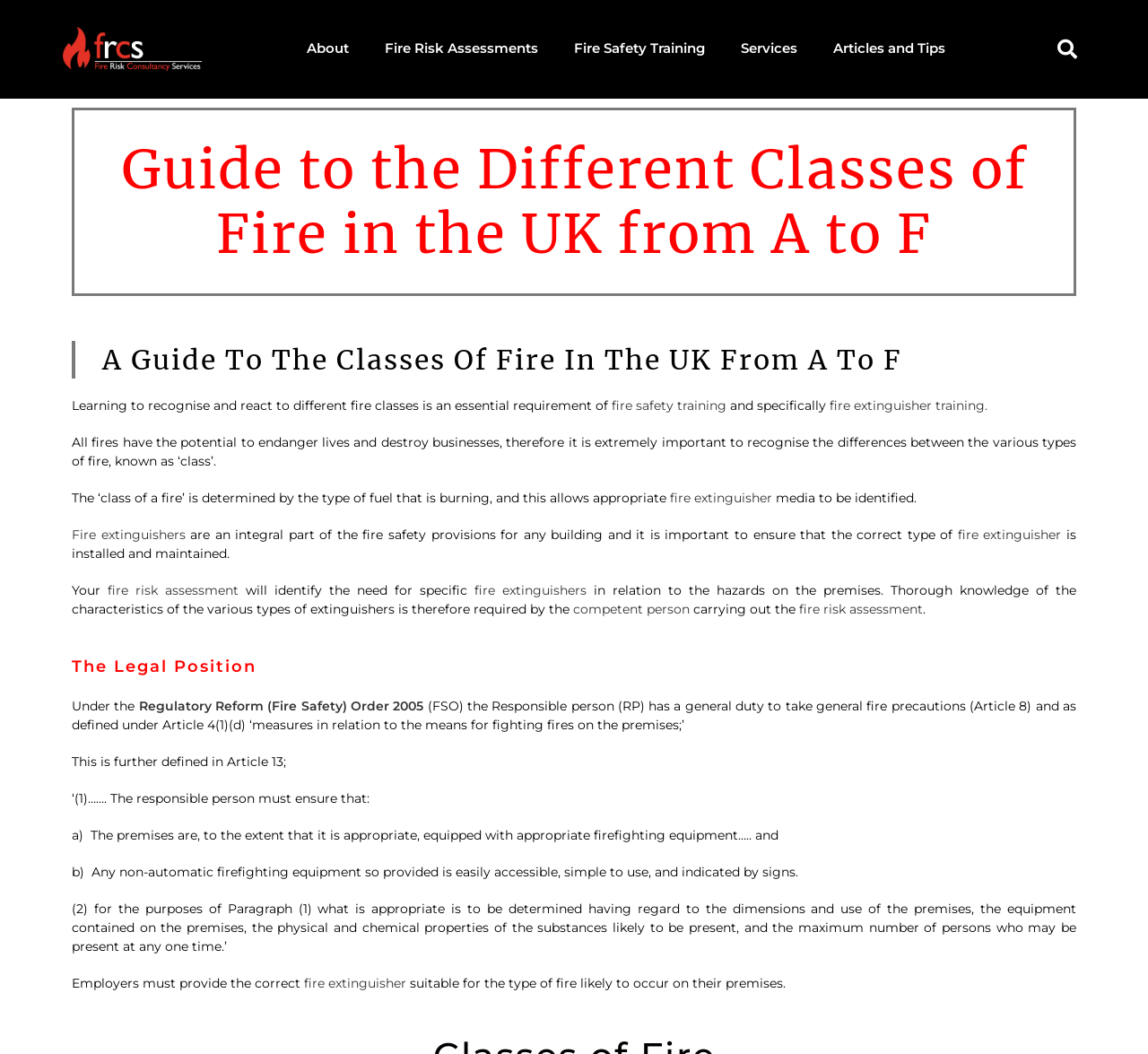Identify the bounding box coordinates of the specific part of the webpage to click to complete this instruction: "Click the 'Post Comment' button".

None